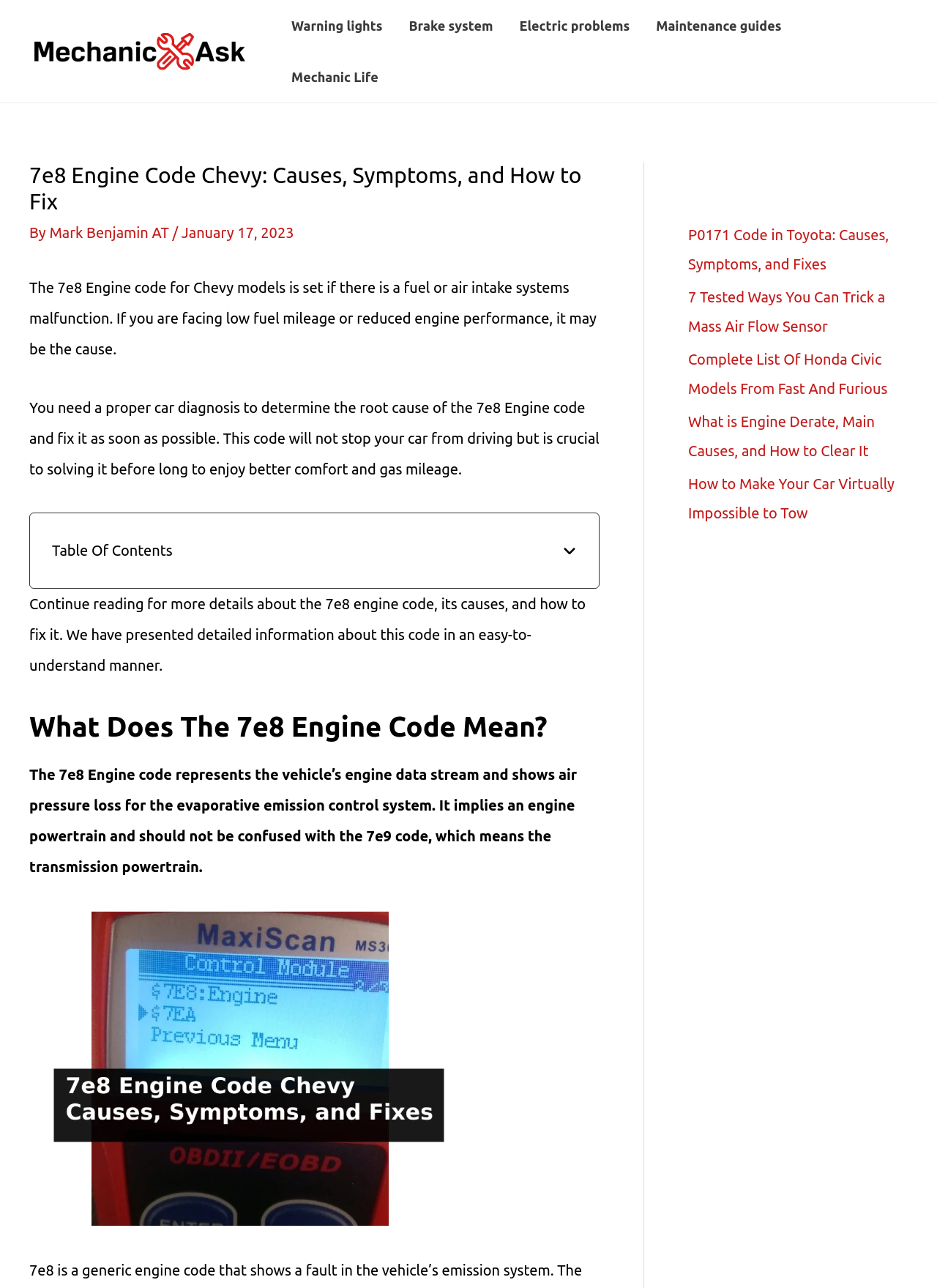Please determine the bounding box coordinates of the element to click in order to execute the following instruction: "Learn about the '7e8 Engine Code Chevy'". The coordinates should be four float numbers between 0 and 1, specified as [left, top, right, bottom].

[0.031, 0.708, 0.5, 0.952]